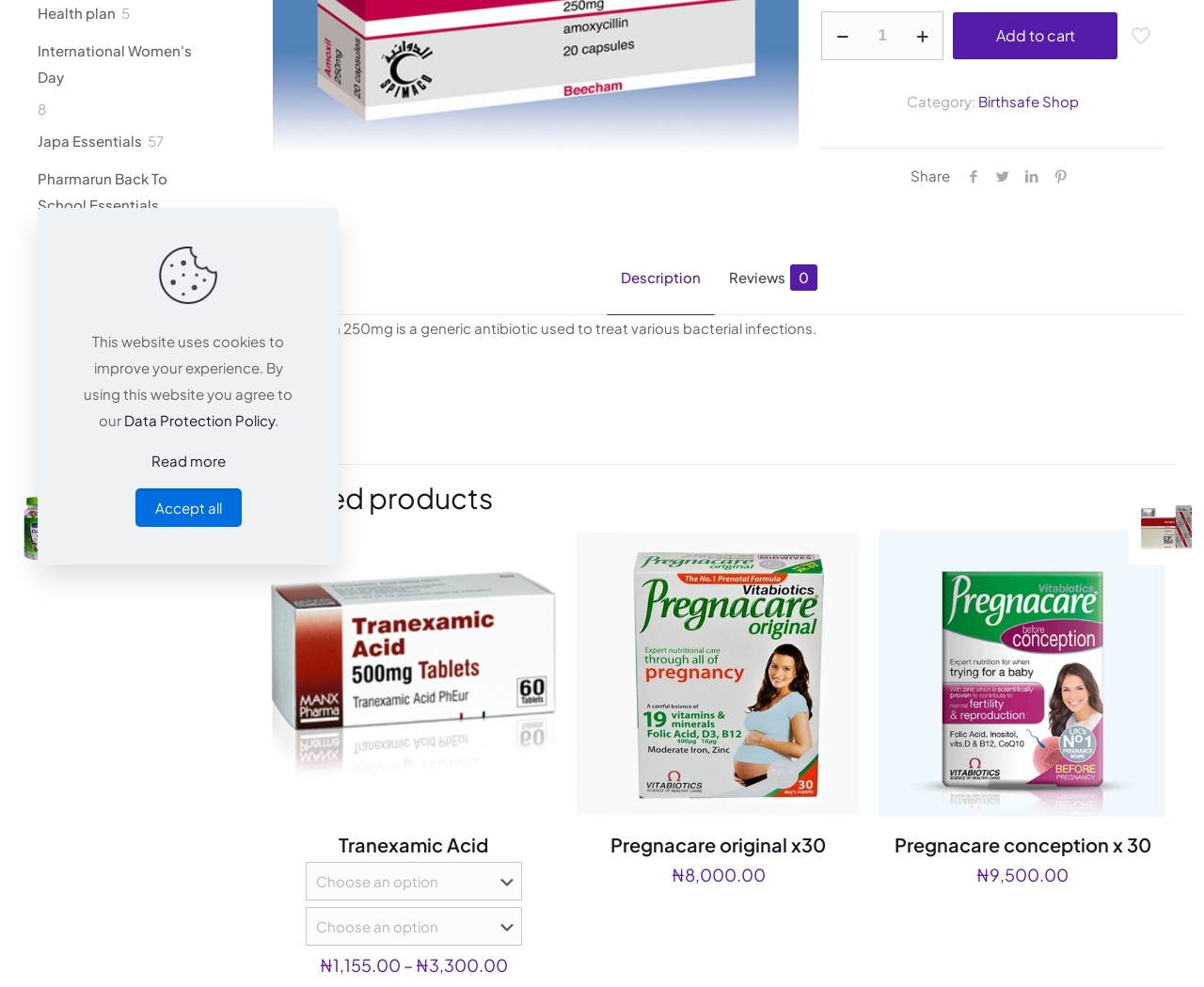Identify the bounding box coordinates for the UI element described as follows: Data Protection Policy. Use the format (top-left x, top-left y, bottom-right x, bottom-right y) and ensure all values are floating point numbers between 0 and 1.

[0.103, 0.417, 0.228, 0.435]